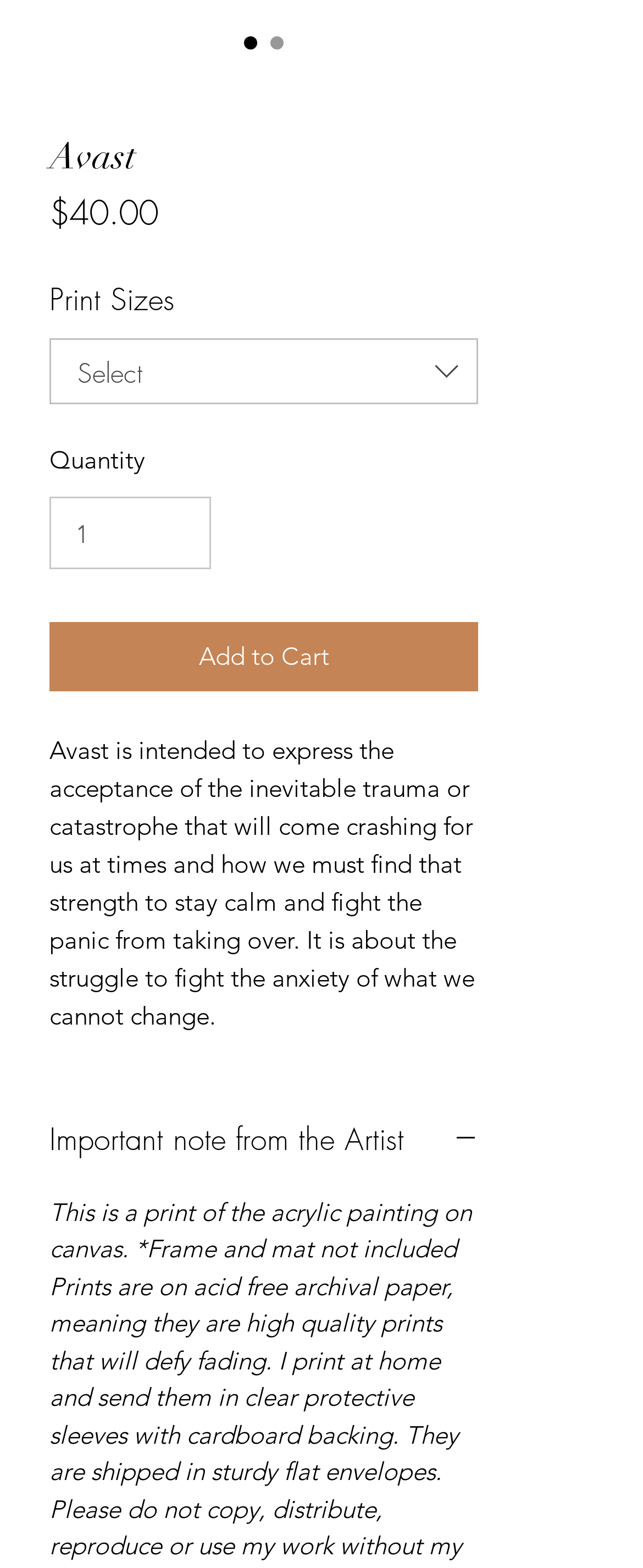Provide a one-word or brief phrase answer to the question:
What is the price of the Avast print?

$40.00